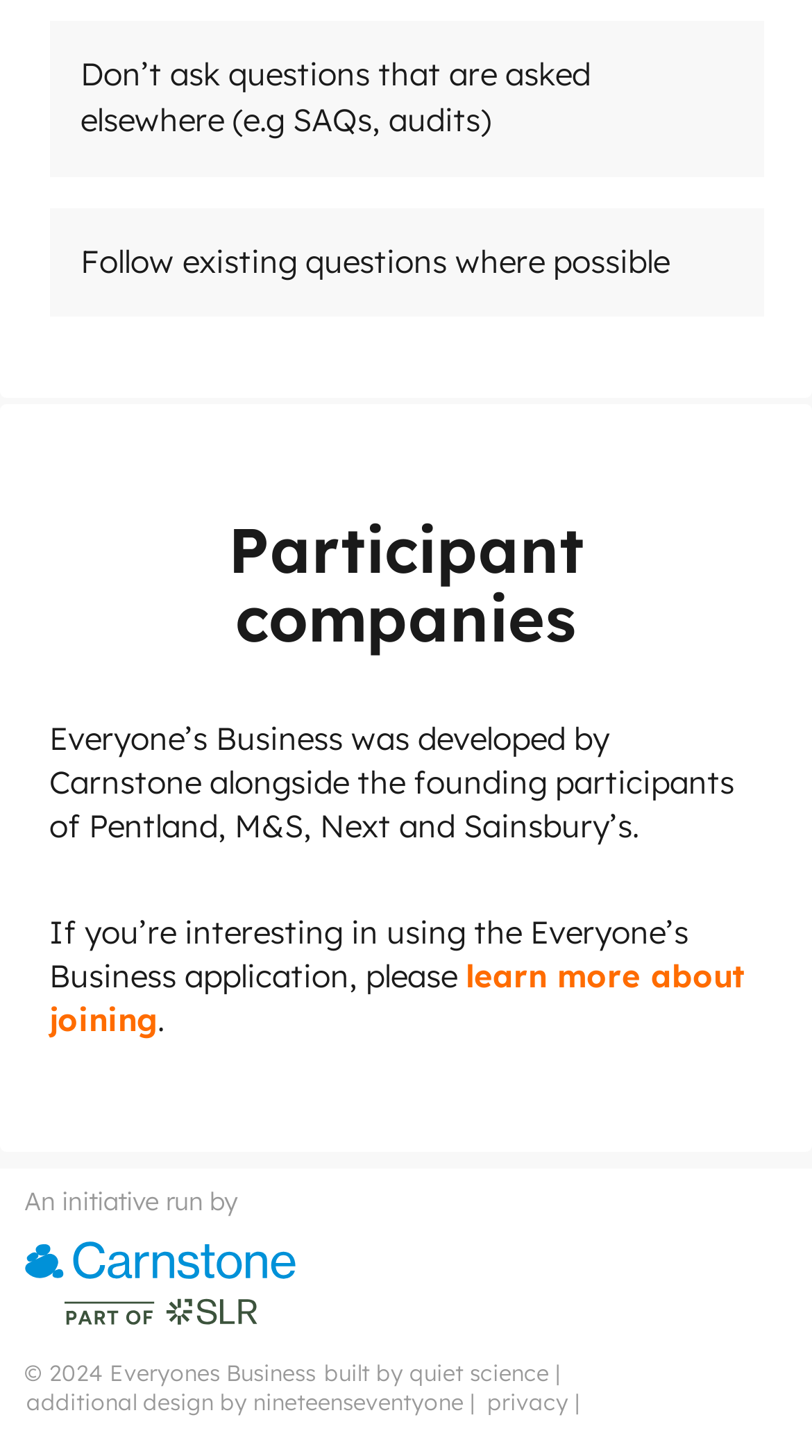Find the bounding box coordinates corresponding to the UI element with the description: "quiet science". The coordinates should be formatted as [left, top, right, bottom], with values as floats between 0 and 1.

[0.505, 0.933, 0.676, 0.953]